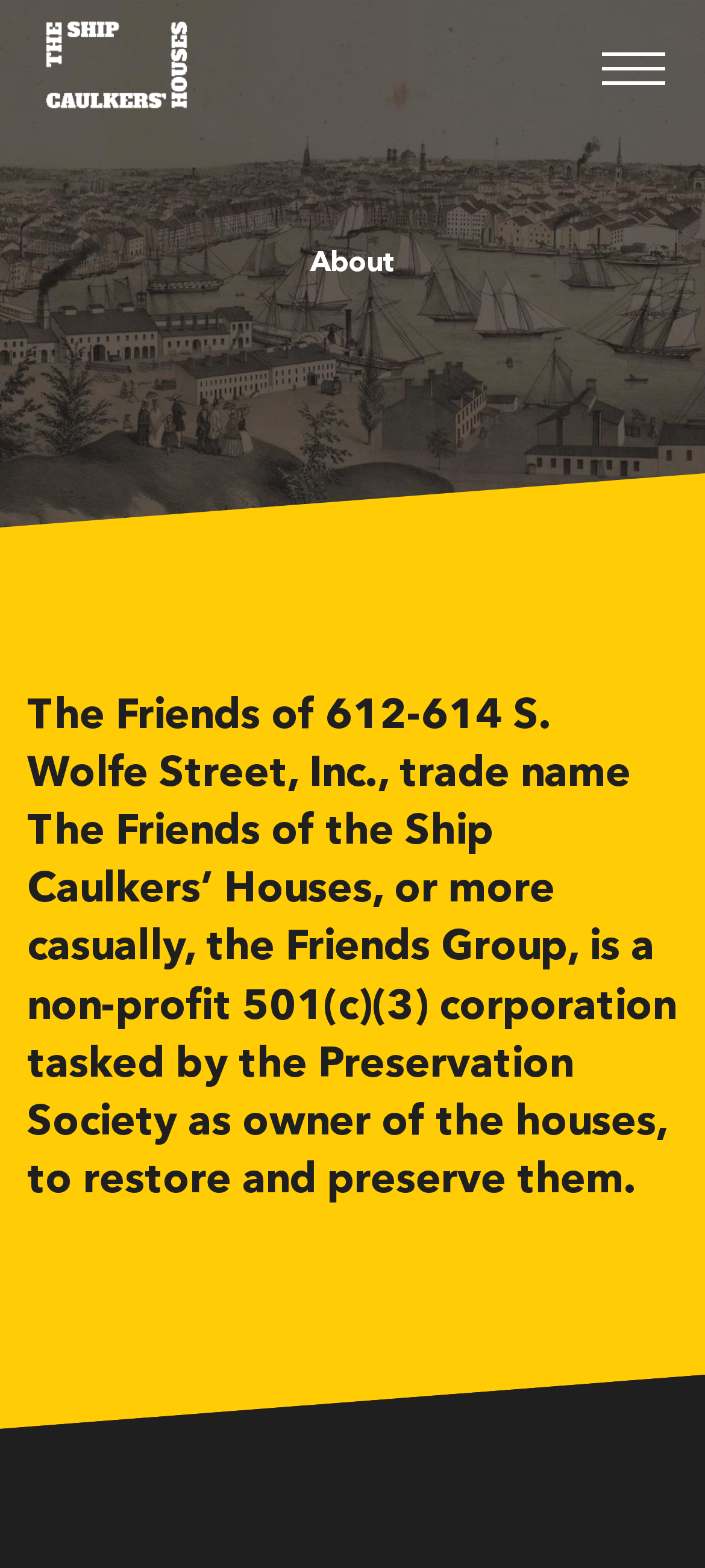Based on the element description alt="Ship Caulkers Houses", identify the bounding box coordinates for the UI element. The coordinates should be in the format (top-left x, top-left y, bottom-right x, bottom-right y) and within the 0 to 1 range.

[0.038, 0.0, 0.282, 0.088]